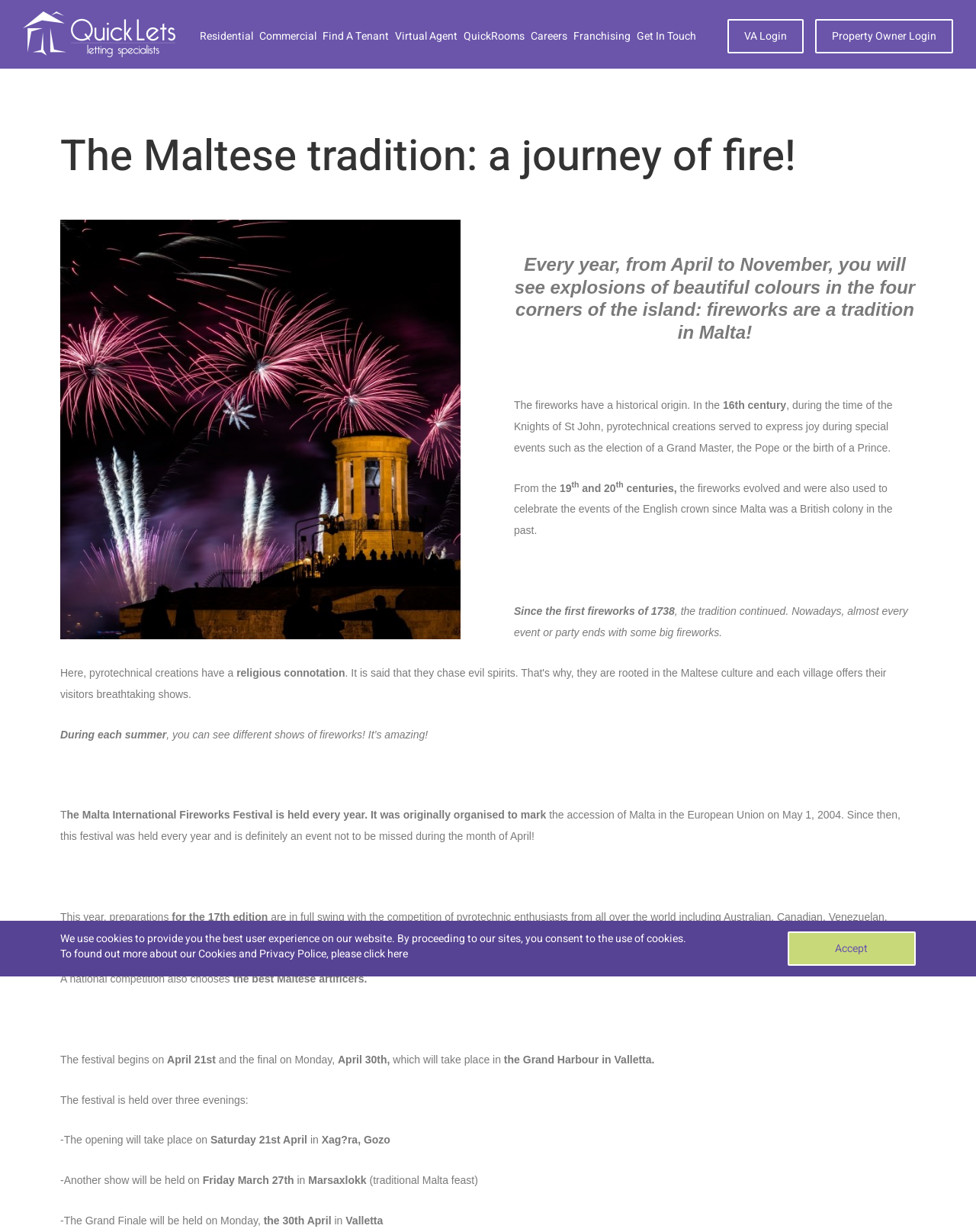Bounding box coordinates are specified in the format (top-left x, top-left y, bottom-right x, bottom-right y). All values are floating point numbers bounded between 0 and 1. Please provide the bounding box coordinate of the region this sentence describes: QuickRooms

[0.475, 0.023, 0.537, 0.036]